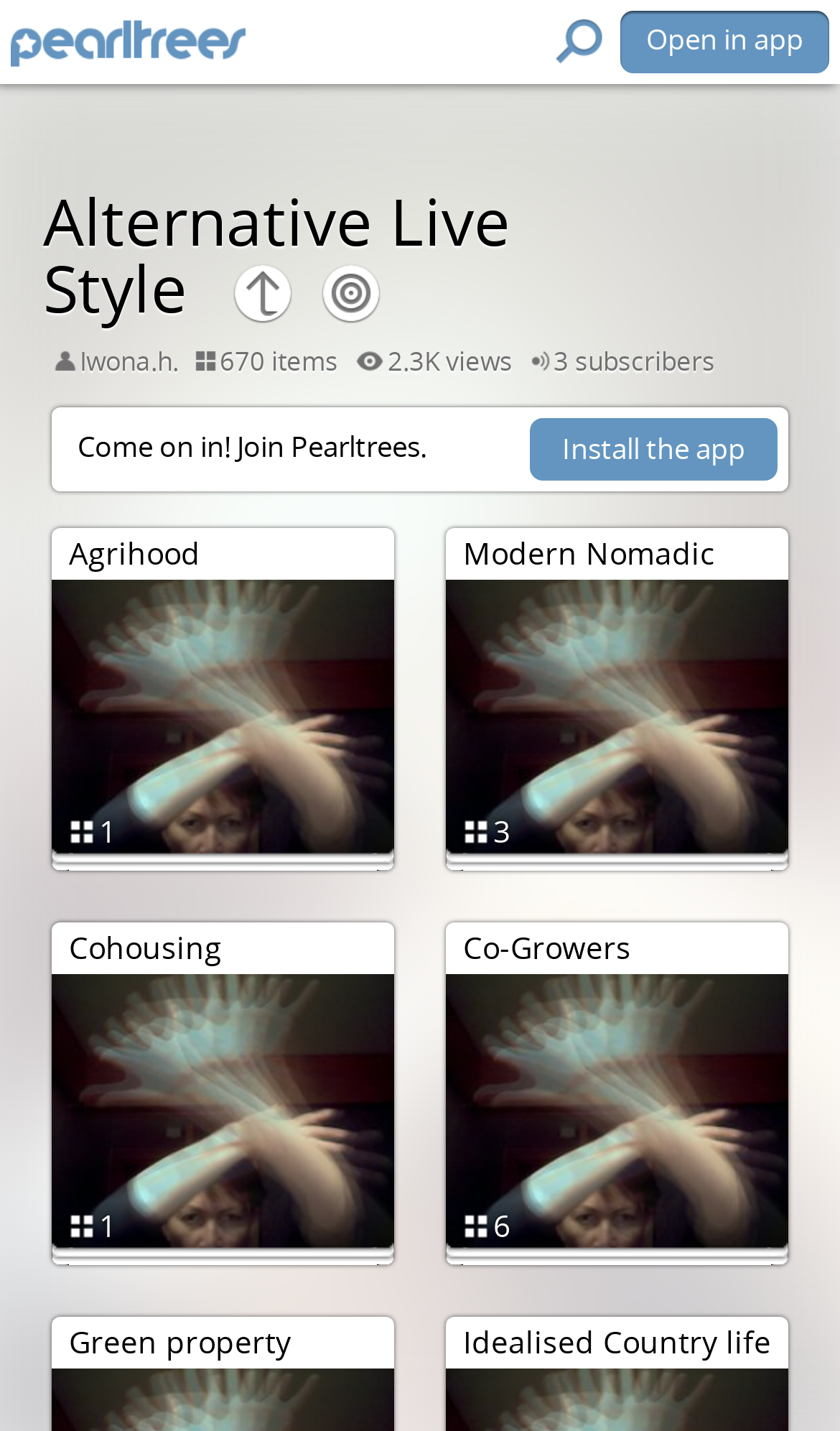What is the theme of the webpage?
Respond to the question with a well-detailed and thorough answer.

The webpage has various keywords and phrases such as 'Modern Nomadic', 'Cohousing', 'Co-Growers', 'Green property', and 'Idealised Country life', which suggest that the theme of the webpage is related to alternative living styles and sustainable lifestyles.